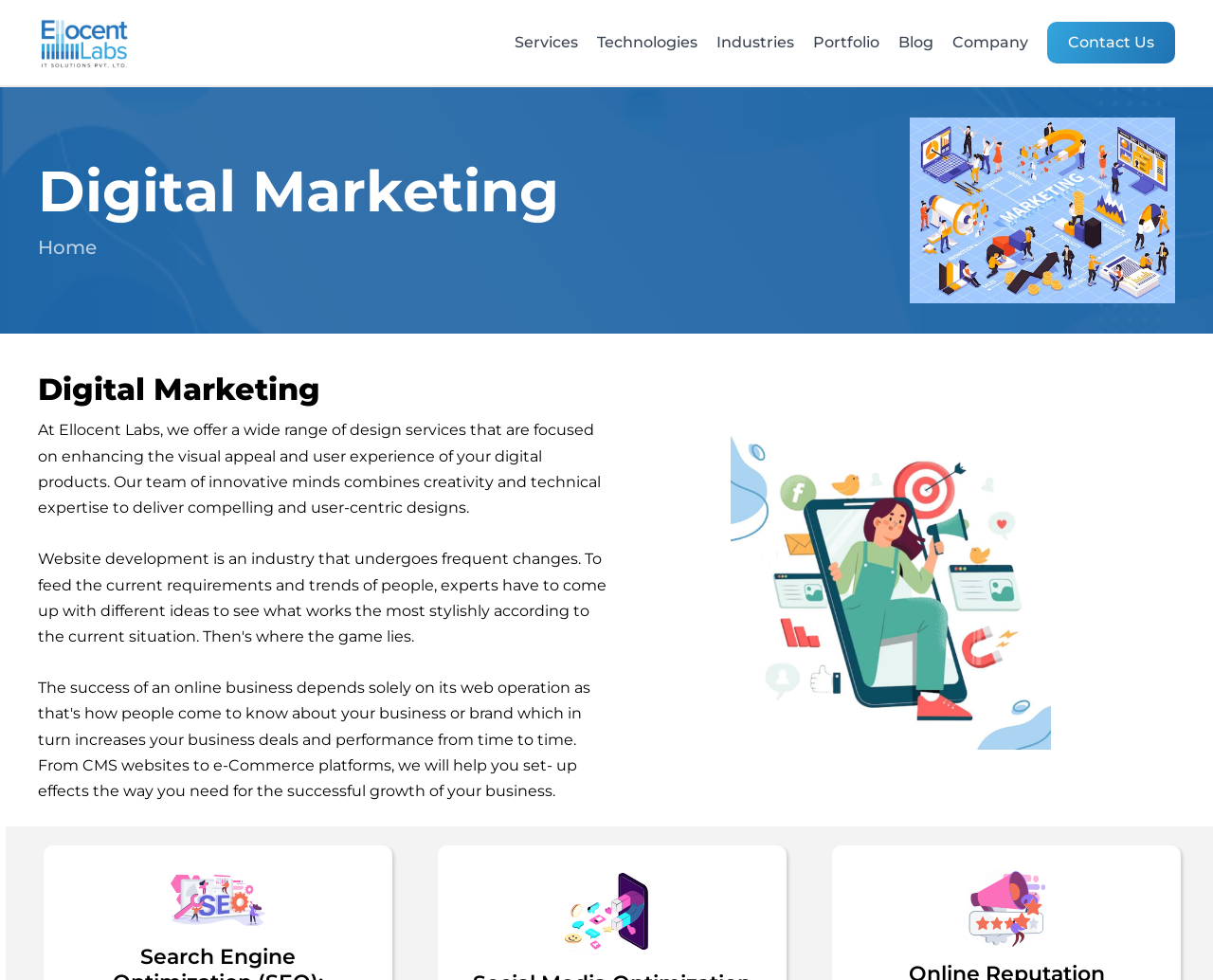Please find the bounding box coordinates (top-left x, top-left y, bottom-right x, bottom-right y) in the screenshot for the UI element described as follows: parent_node: Online Reputation Management (ORM)

[0.791, 0.924, 0.869, 0.943]